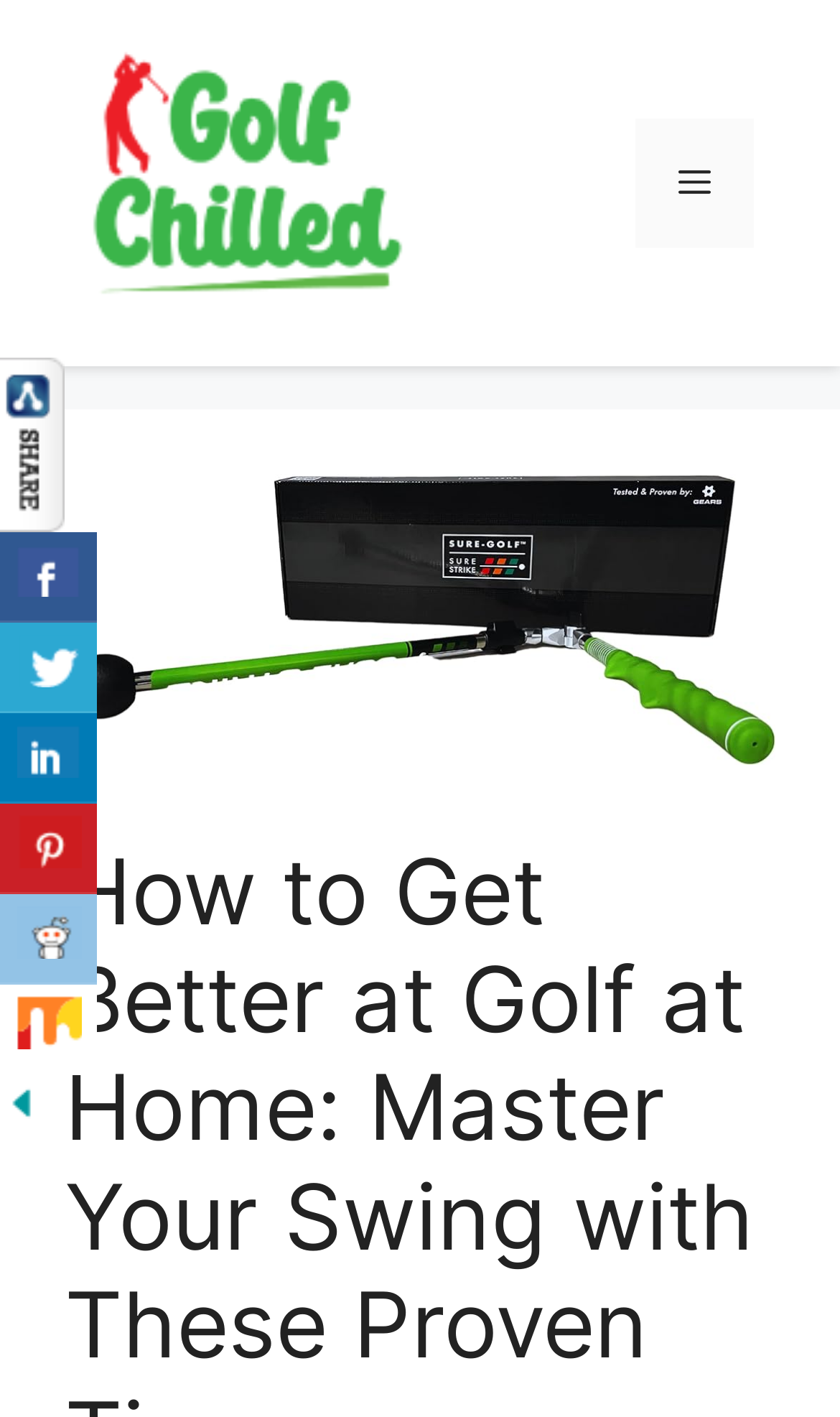Identify the bounding box coordinates of the clickable region necessary to fulfill the following instruction: "Show share buttons". The bounding box coordinates should be four float numbers between 0 and 1, i.e., [left, top, right, bottom].

[0.0, 0.297, 0.077, 0.327]